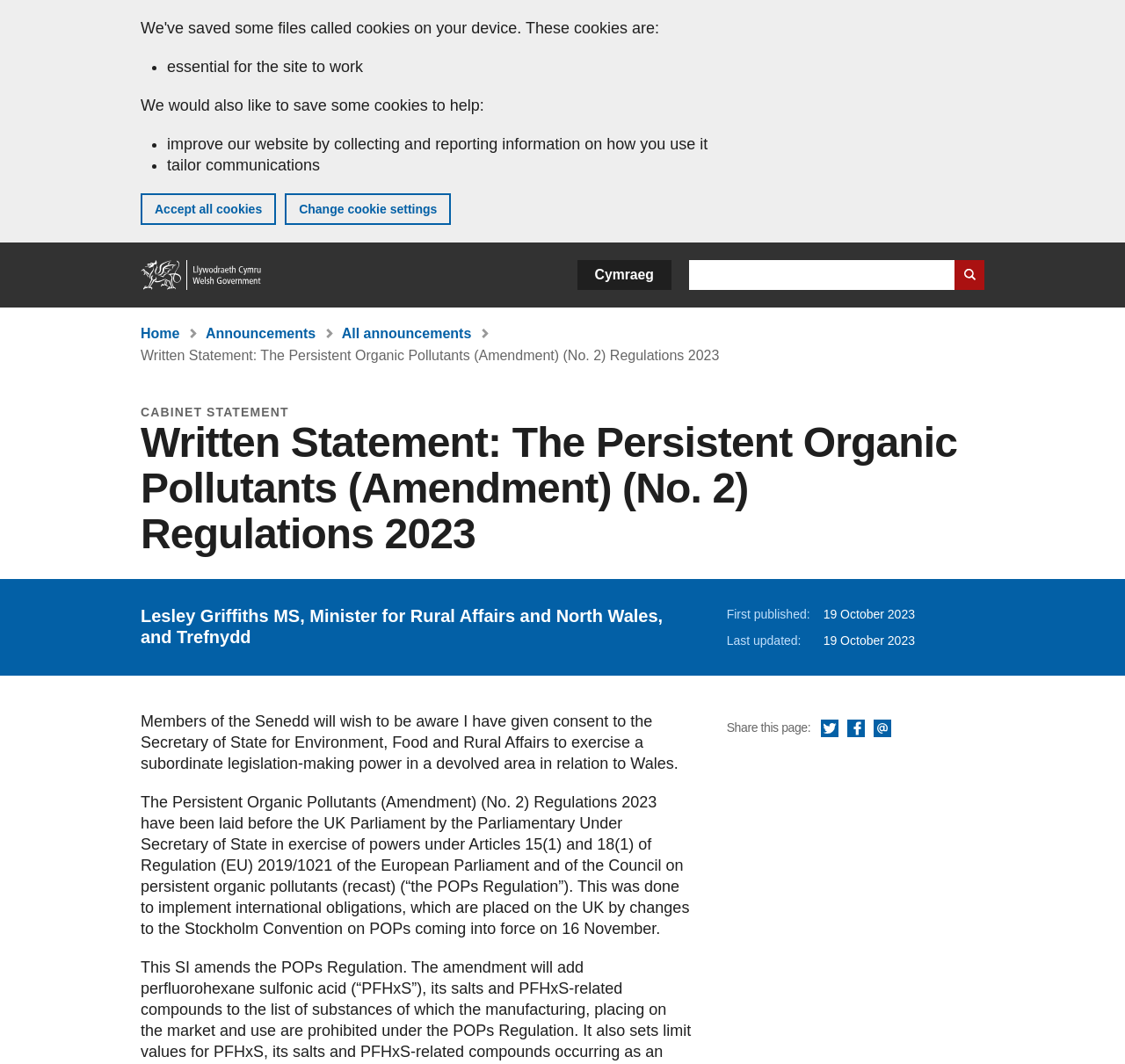Please answer the following question using a single word or phrase: 
What is the language of the webpage?

English